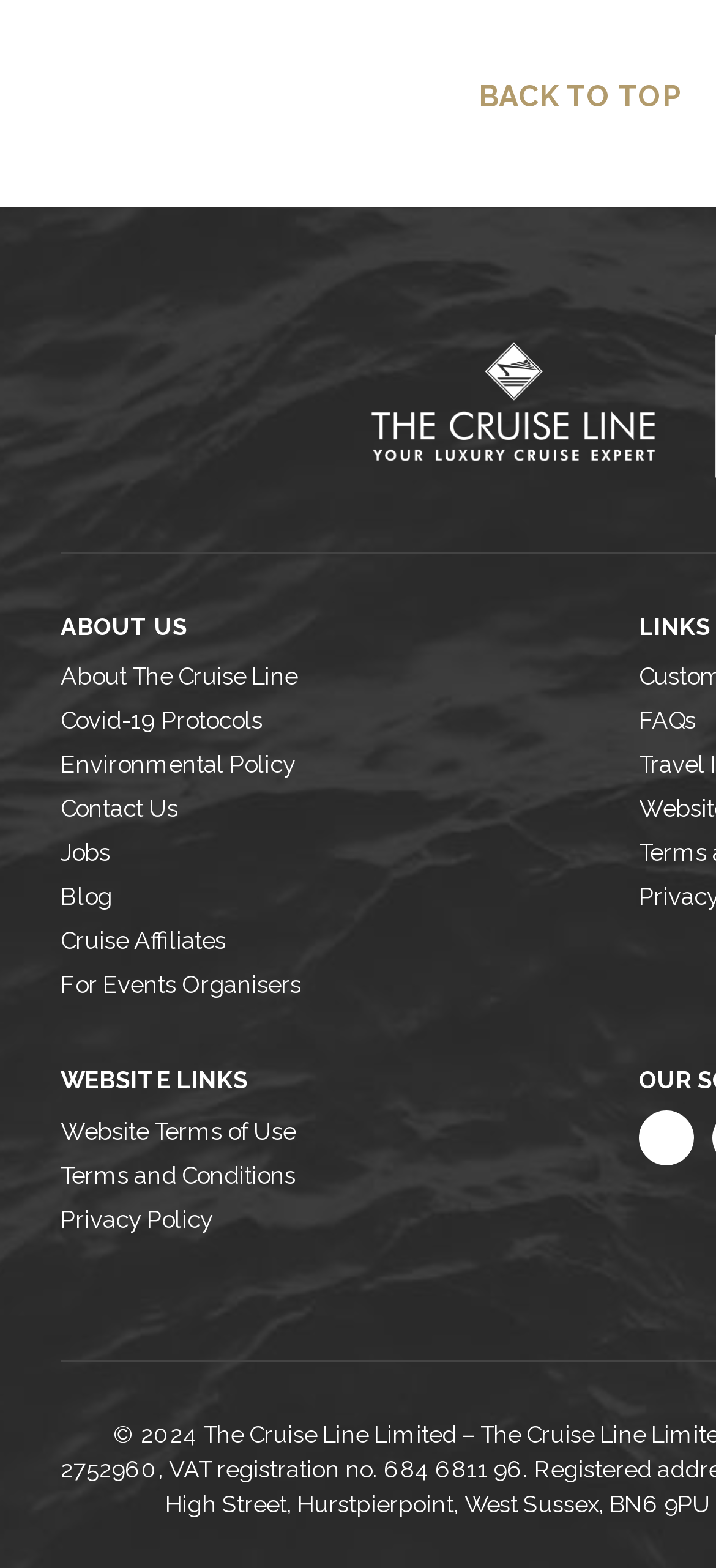What is the first link on the webpage?
Using the visual information, answer the question in a single word or phrase.

BACK TO TOP